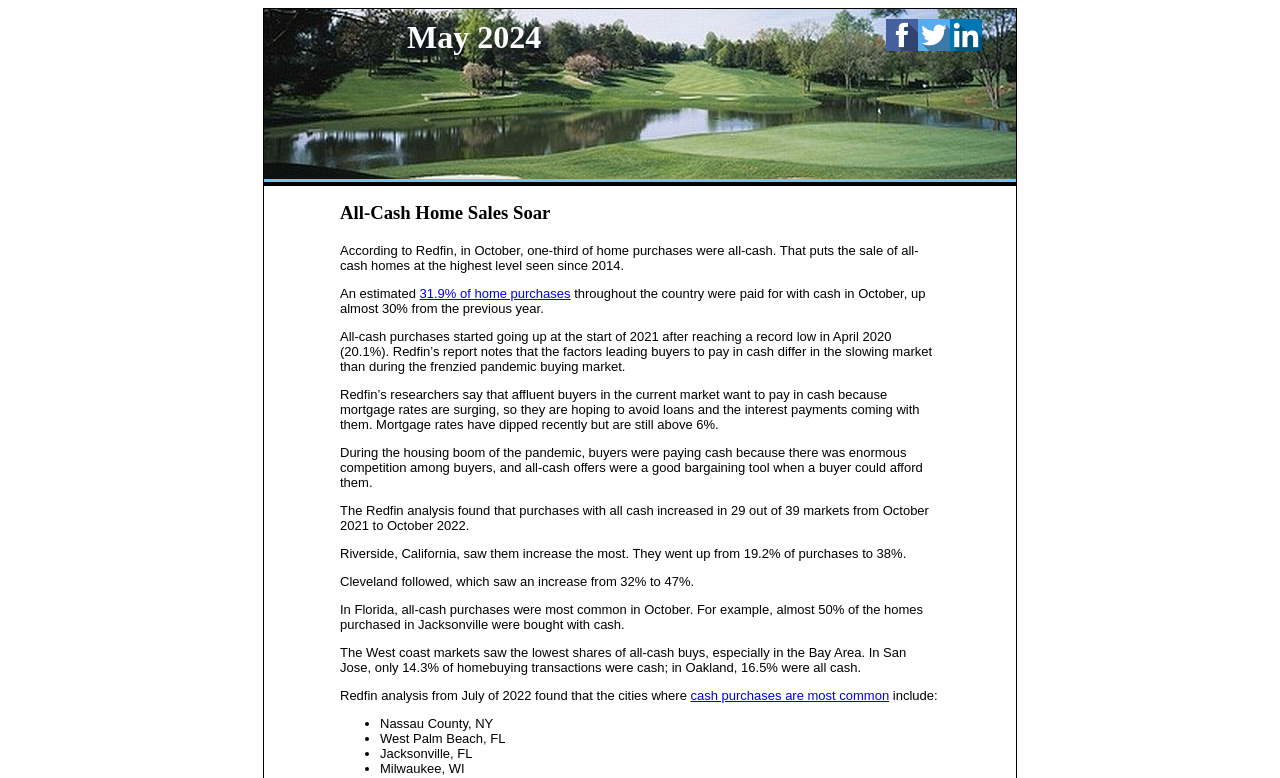Predict the bounding box for the UI component with the following description: "31.9% of home purchases".

[0.328, 0.367, 0.446, 0.387]